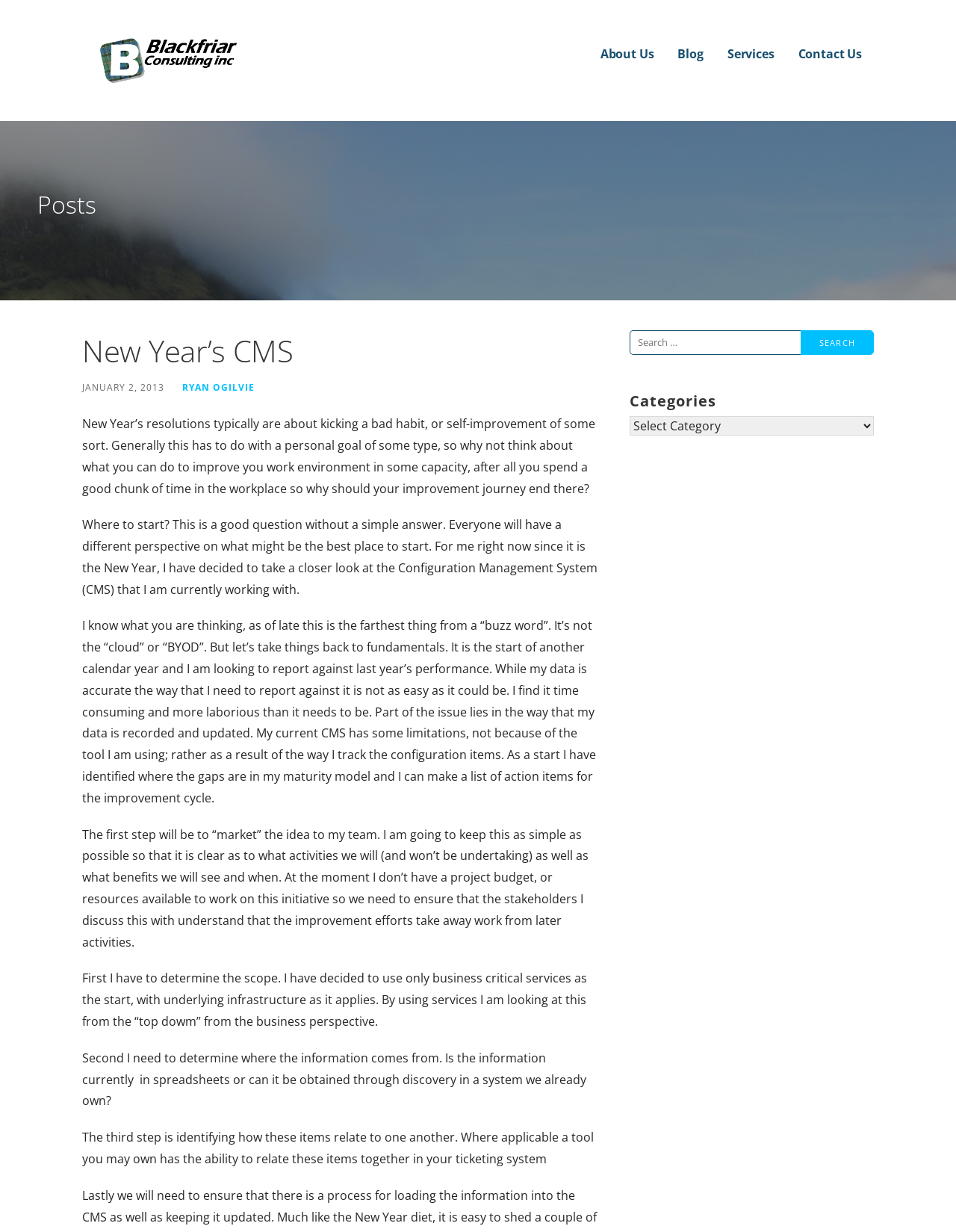Please provide a detailed answer to the question below based on the screenshot: 
What is the main topic of the blog post on the webpage?

The main topic of the blog post is indicated by the heading 'New Year's CMS' and the subsequent text discusses the author's plan to improve their Configuration Management System (CMS) in the new year.